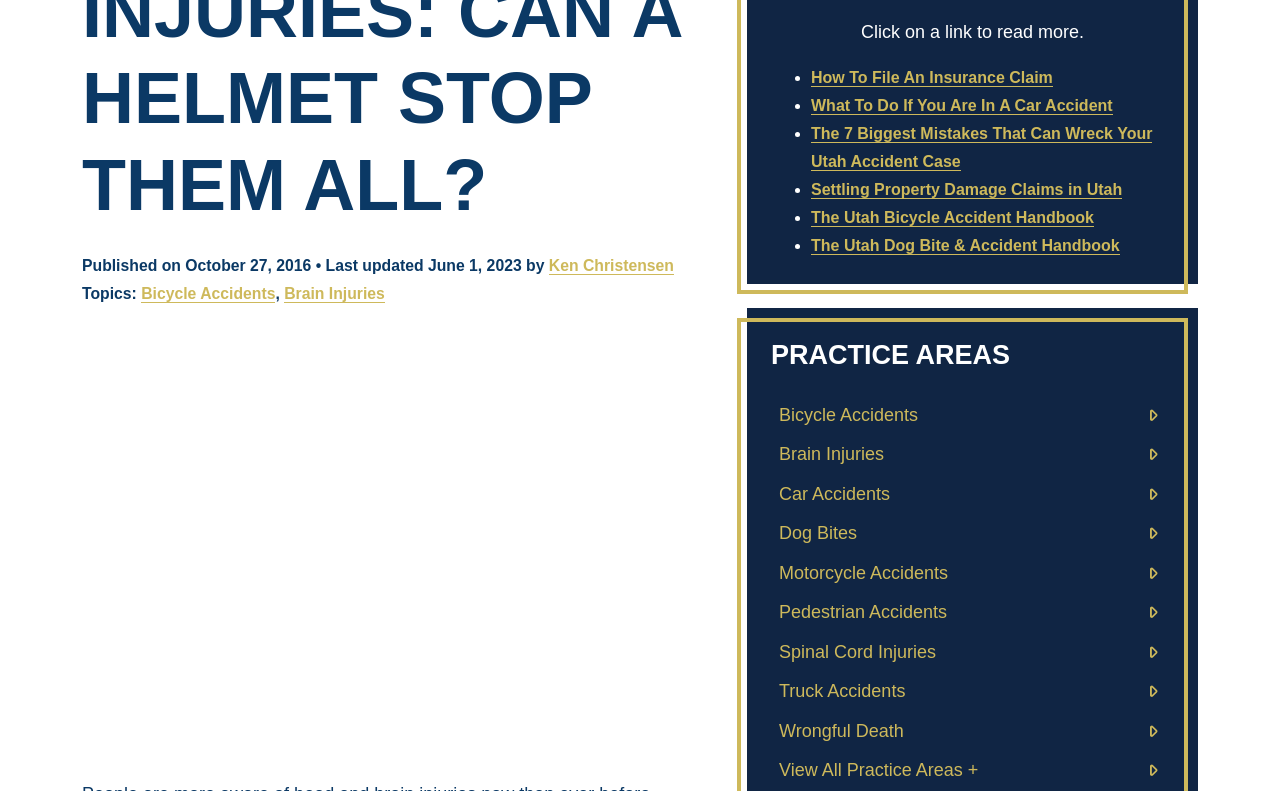From the webpage screenshot, predict the bounding box coordinates (top-left x, top-left y, bottom-right x, bottom-right y) for the UI element described here: View All Practice Areas +

[0.609, 0.961, 0.764, 0.986]